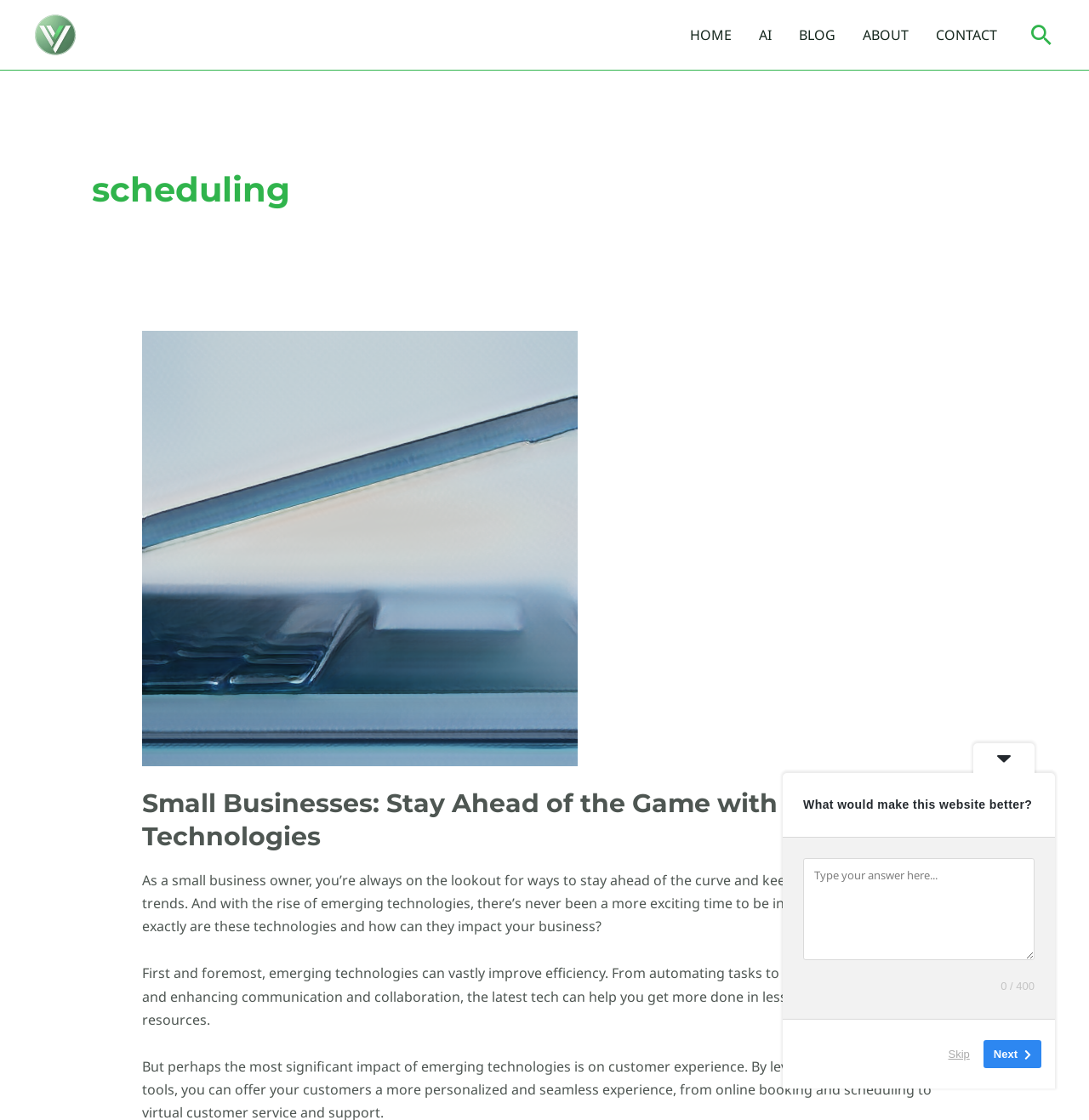Please specify the bounding box coordinates of the clickable region to carry out the following instruction: "read about emerging technology". The coordinates should be four float numbers between 0 and 1, in the format [left, top, right, bottom].

[0.13, 0.48, 0.53, 0.497]